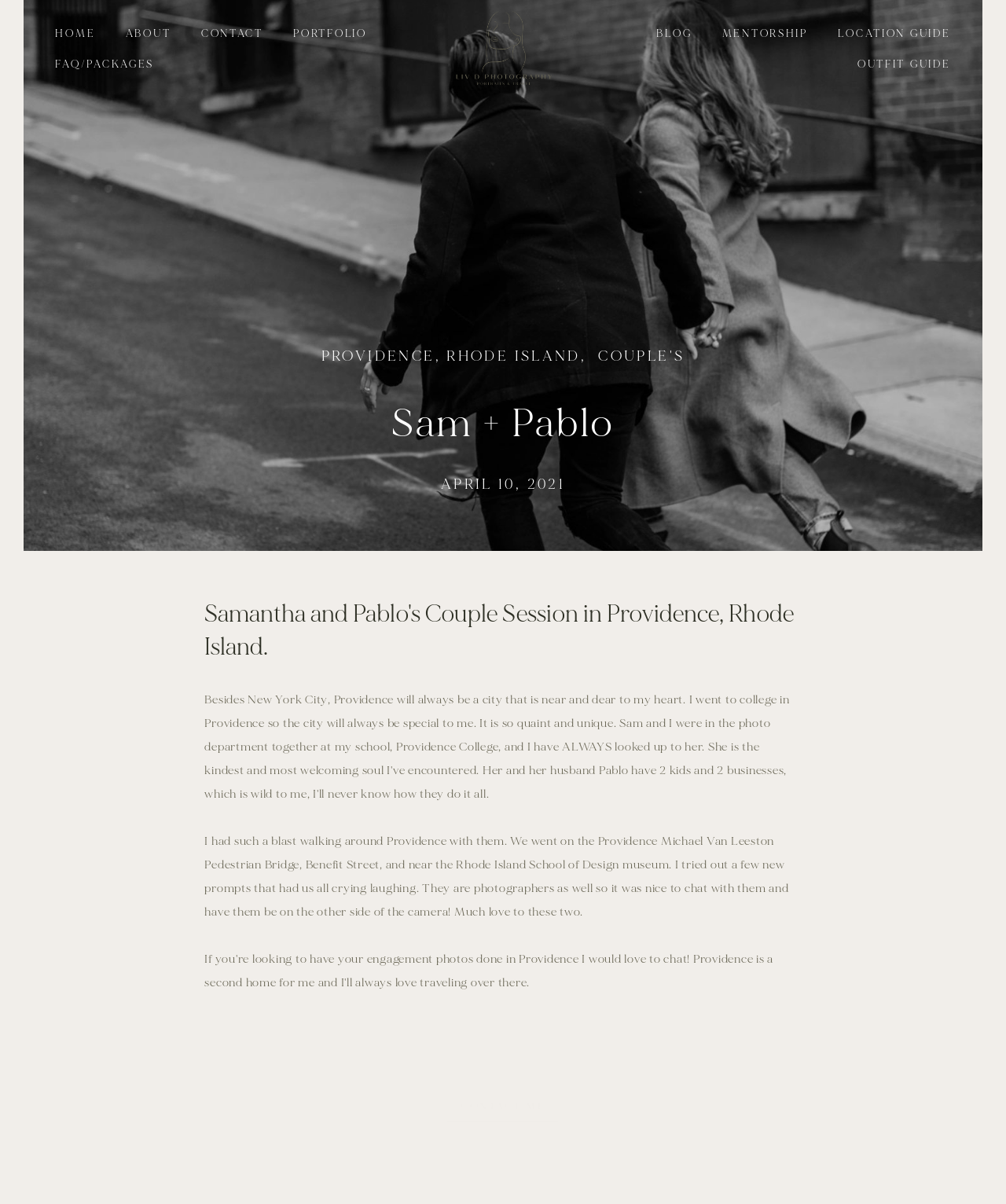Provide a one-word or short-phrase answer to the question:
What is the date of the couple's session?

April 10, 2021